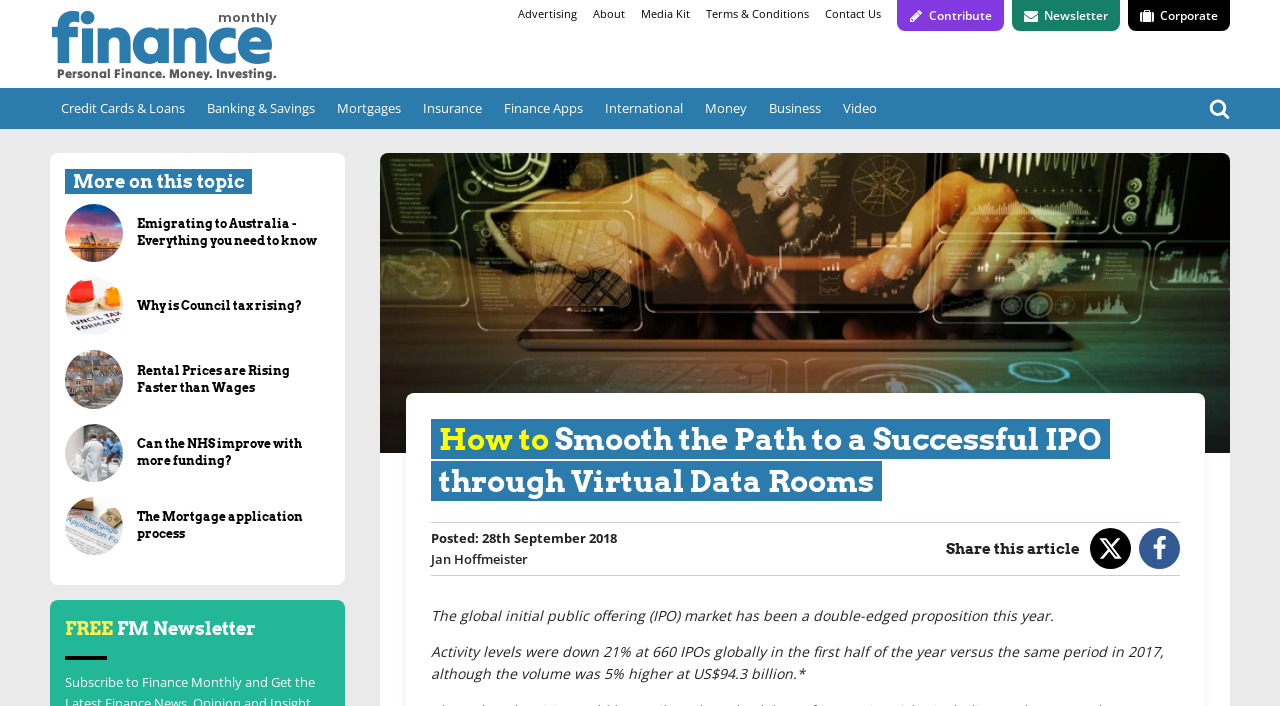Provide your answer in a single word or phrase: 
What is the date of the article?

28th September 2018